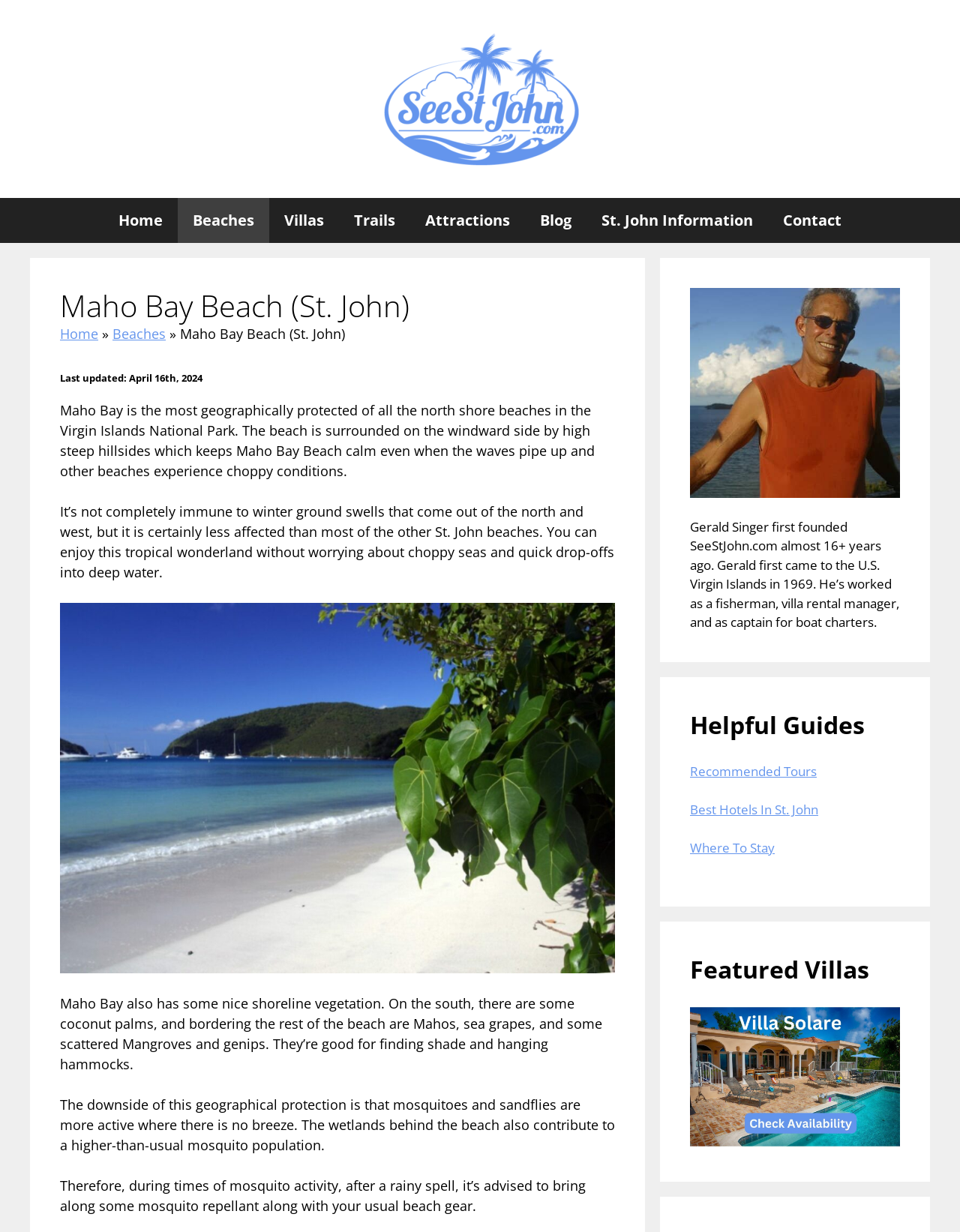Identify the bounding box coordinates of the clickable section necessary to follow the following instruction: "Read about 'St. John Information'". The coordinates should be presented as four float numbers from 0 to 1, i.e., [left, top, right, bottom].

[0.611, 0.161, 0.8, 0.197]